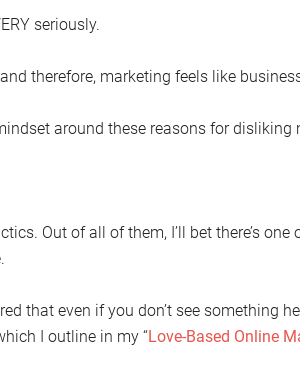Generate a detailed caption that describes the image.

The image appears to be a segment from a presentation or article discussing the challenges and mindset around marketing. It highlights feelings of seriousness and struggle related to marketing, suggesting that these perceptions may stem from deeper issues such as cash flow concerns. The text encourages readers to shift their mindset and consider the diverse marketing tactics available that they might actually enjoy or even love. It specifically references the book "Love-Based Online Marketing," indicating that there are numerous strategies not only to engage with marketing but to do so in a way that aligns with personal passions and business ethics.